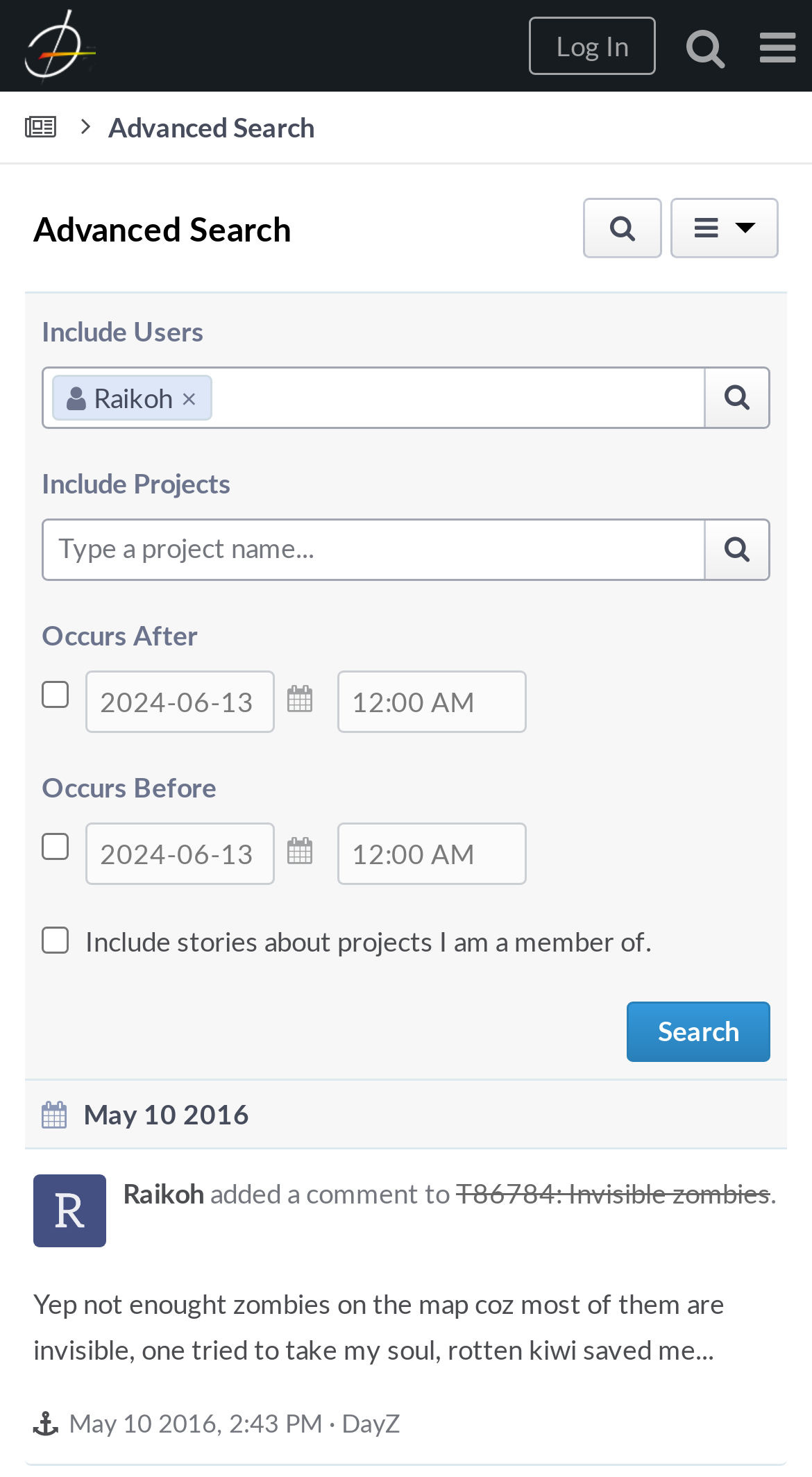Specify the bounding box coordinates of the area that needs to be clicked to achieve the following instruction: "Click the 'Page Menu' button".

[0.915, 0.0, 1.0, 0.062]